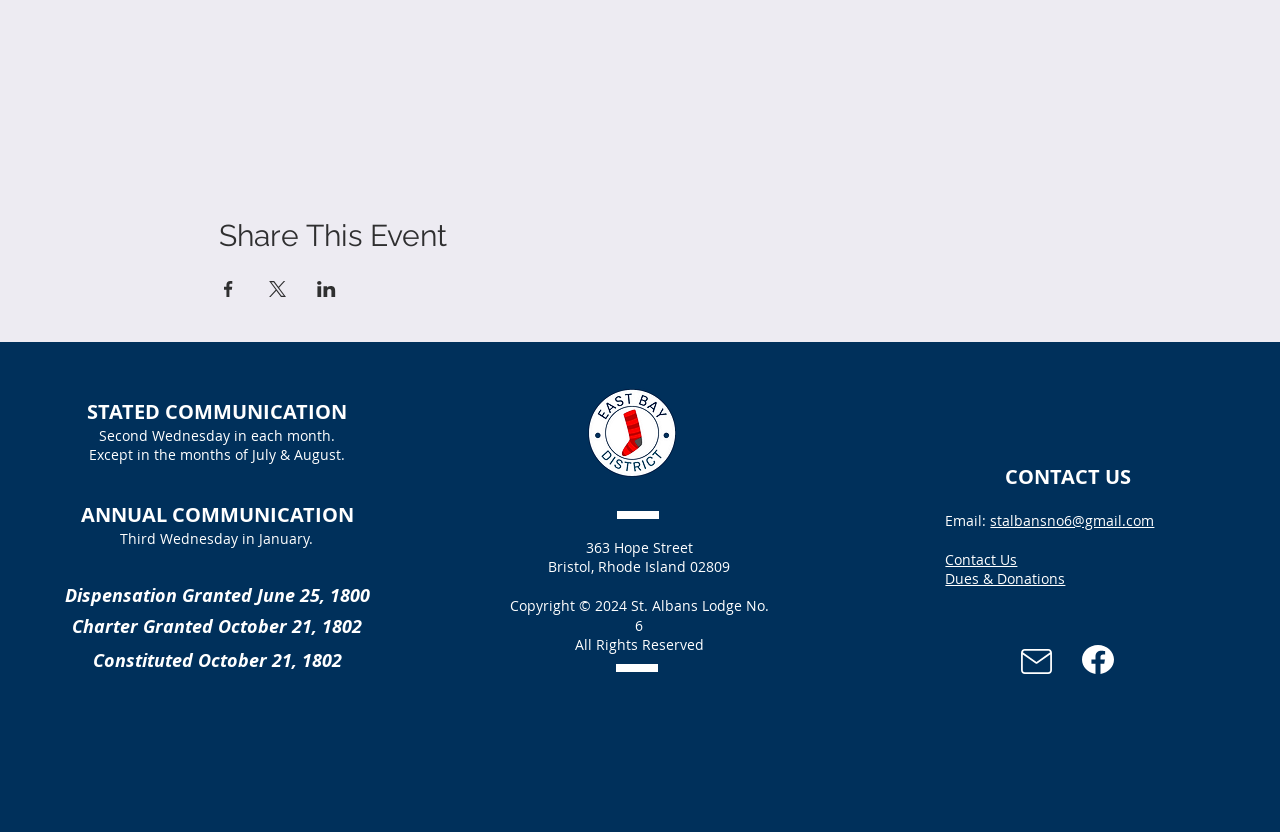Find the bounding box coordinates of the clickable area that will achieve the following instruction: "View logo".

[0.435, 0.444, 0.562, 0.602]